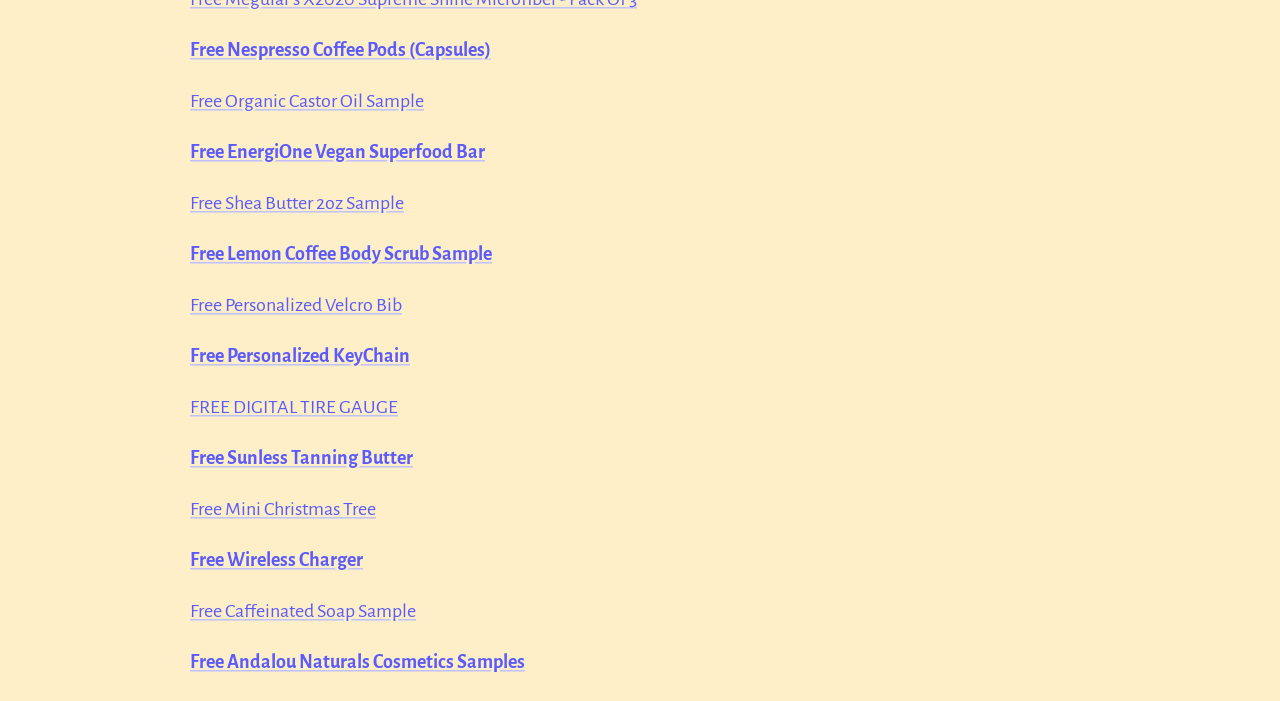Calculate the bounding box coordinates of the UI element given the description: "Free Sunless Tanning Butter".

[0.148, 0.64, 0.323, 0.668]